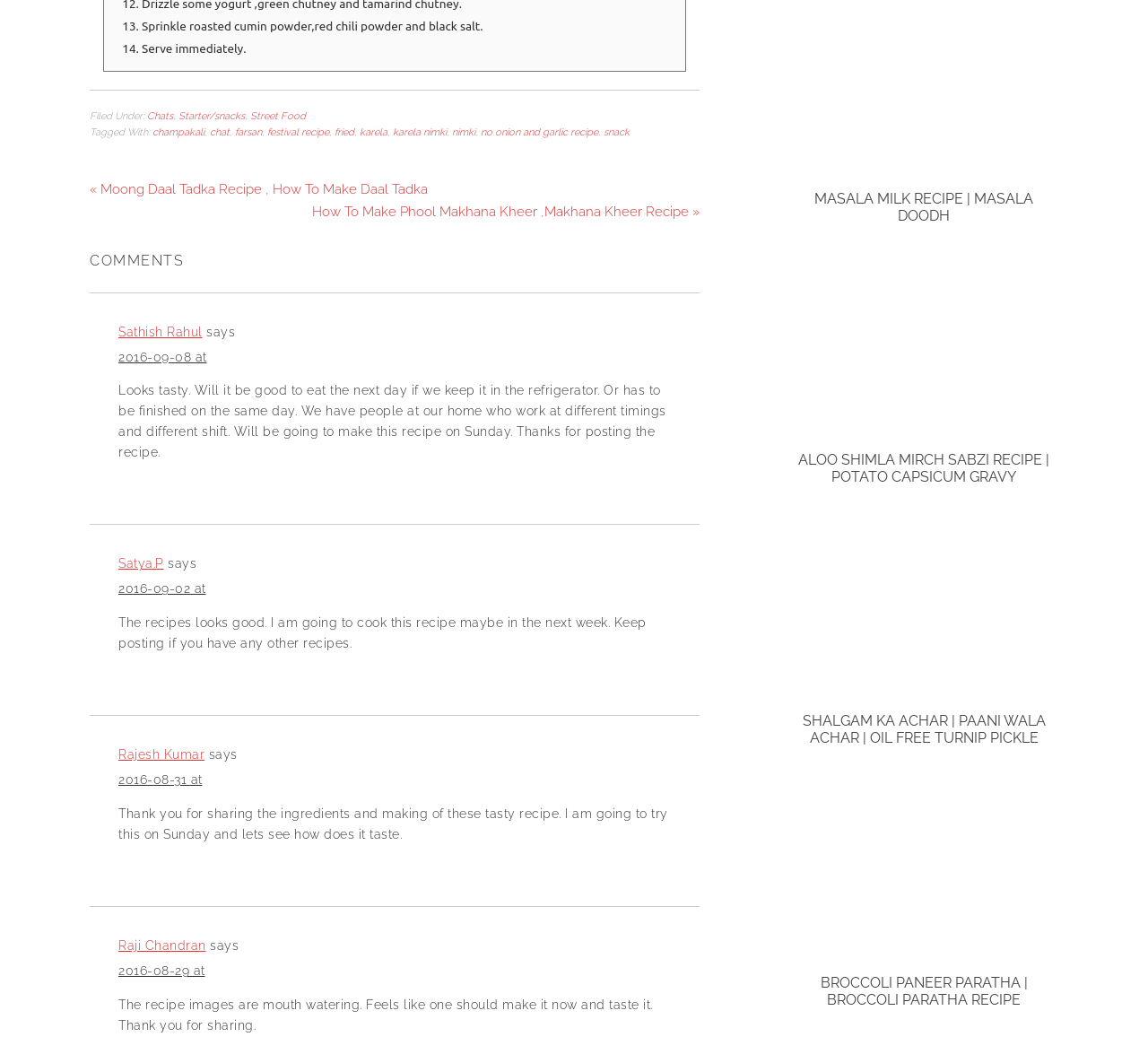Determine the bounding box coordinates of the UI element described by: "champakali".

[0.133, 0.119, 0.178, 0.13]